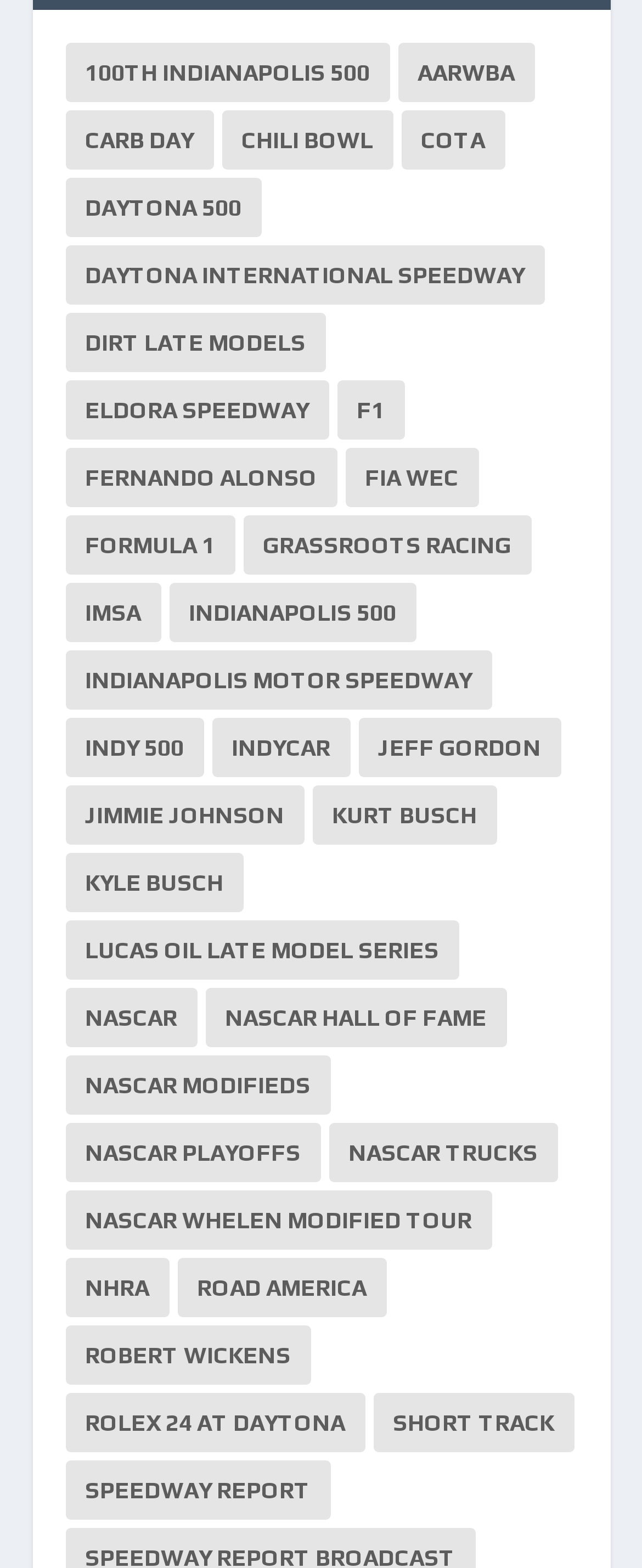How many links have text with 'DAYTONA'?
Based on the image, provide a one-word or brief-phrase response.

3